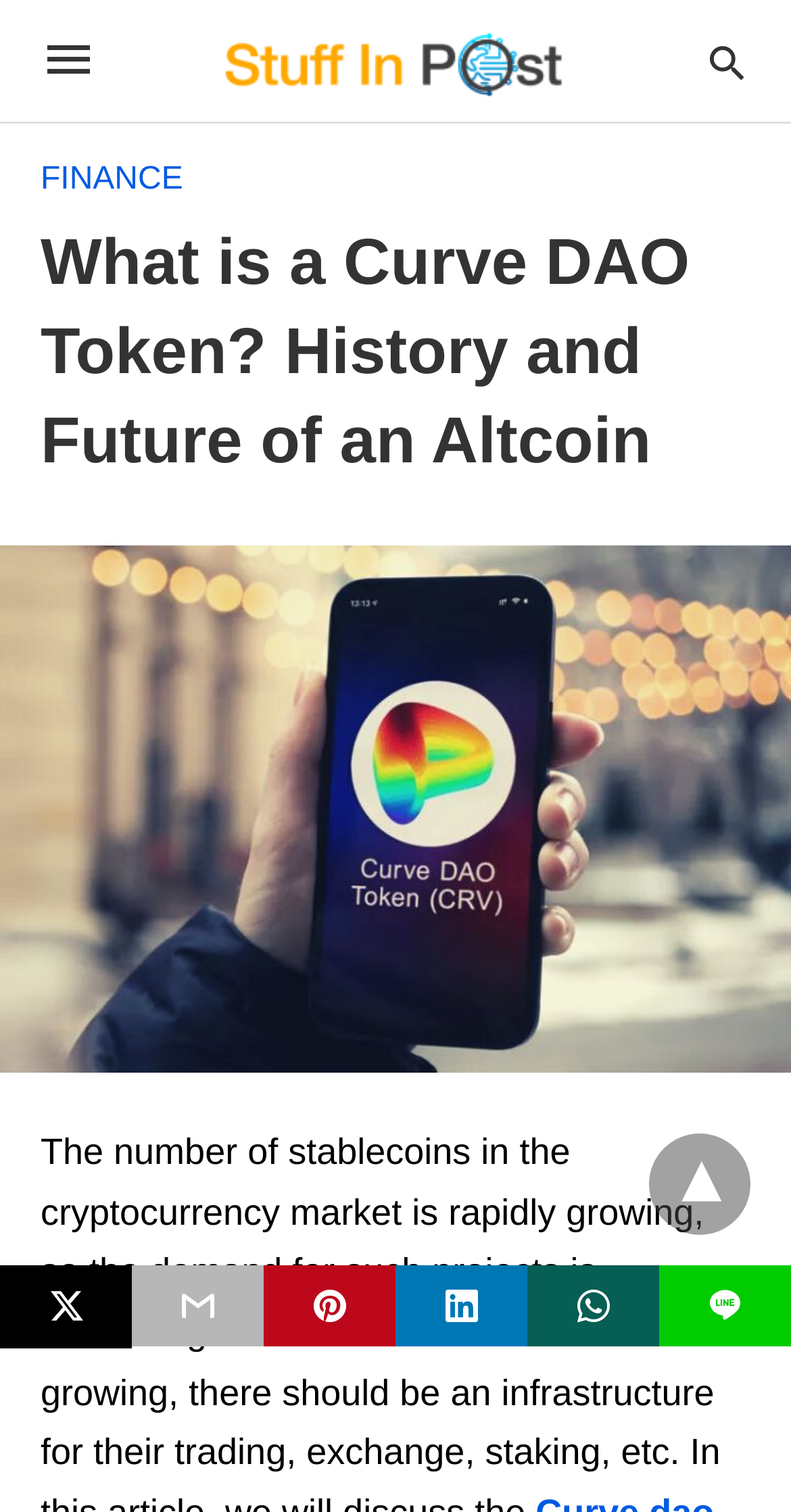What is the topic of the article?
Refer to the image and give a detailed answer to the query.

Based on the heading 'What is a Curve DAO Token? History and Future of an Altcoin' and the image 'Curve DAO Token', it is clear that the topic of the article is Curve DAO Token.